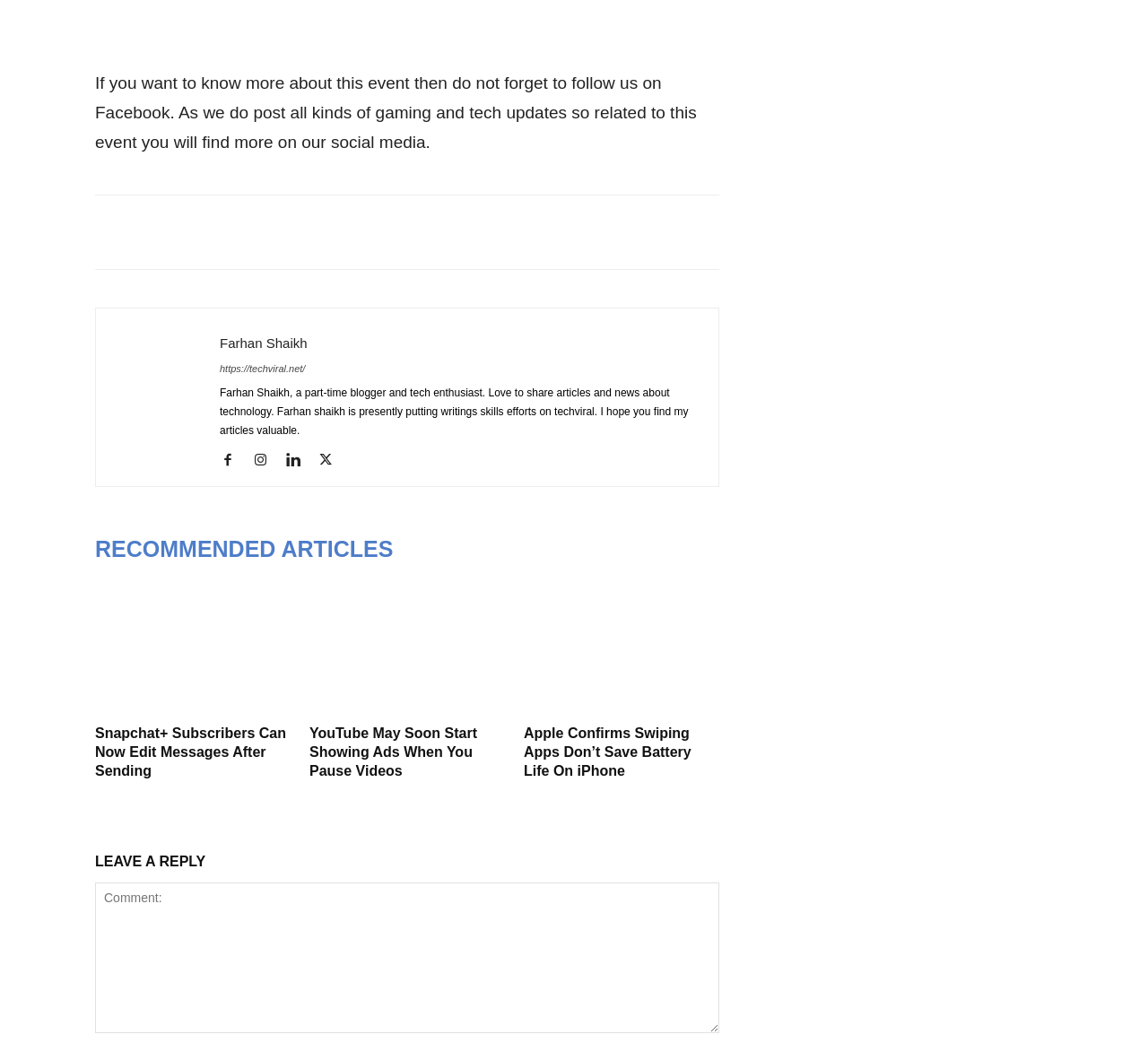Specify the bounding box coordinates of the element's region that should be clicked to achieve the following instruction: "Leave a reply". The bounding box coordinates consist of four float numbers between 0 and 1, in the format [left, top, right, bottom].

[0.083, 0.846, 0.627, 0.99]